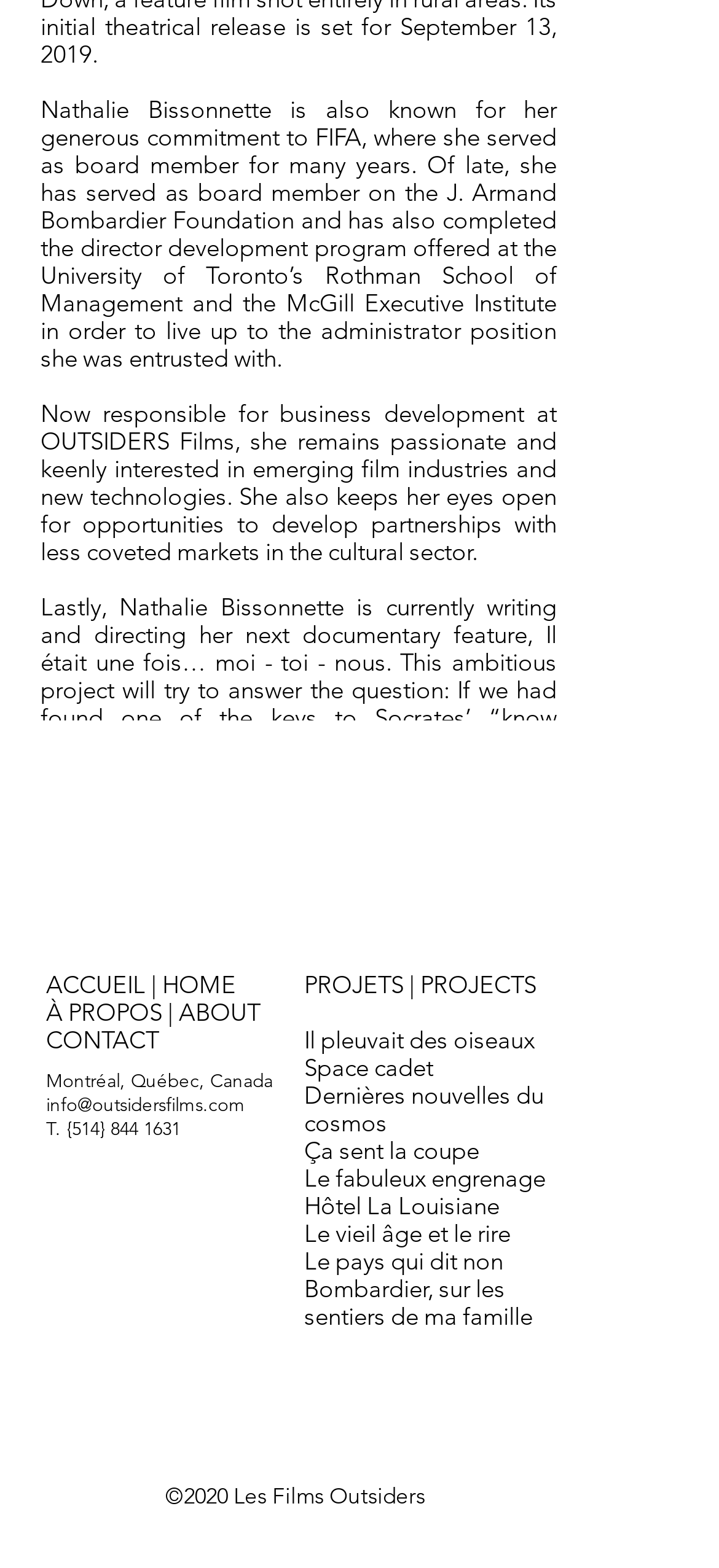Determine the coordinates of the bounding box that should be clicked to complete the instruction: "Visit the HOME page". The coordinates should be represented by four float numbers between 0 and 1: [left, top, right, bottom].

[0.226, 0.619, 0.328, 0.637]